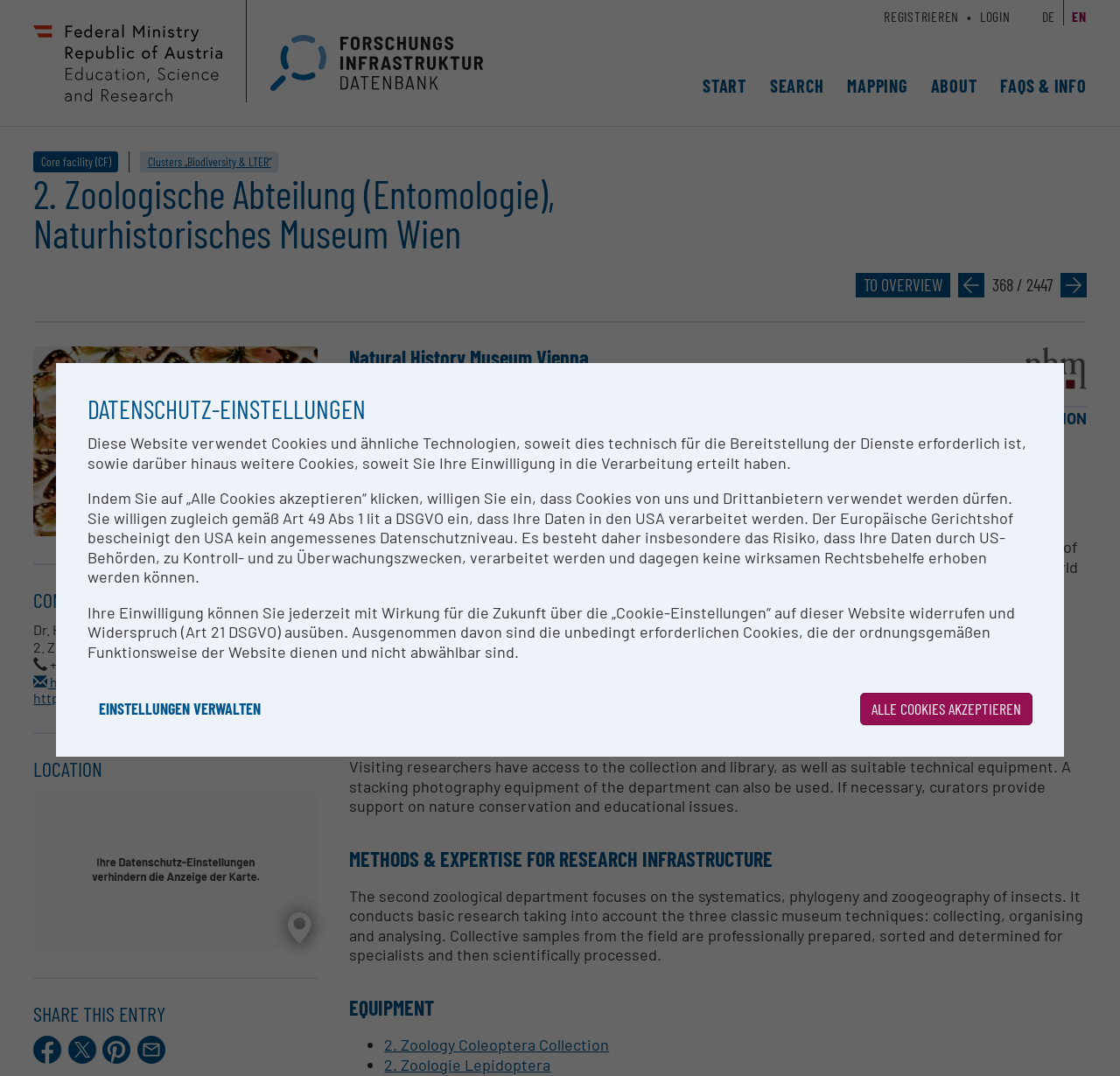Use one word or a short phrase to answer the question provided: 
What is the name of the contact person?

Dr. Herbert Zettel